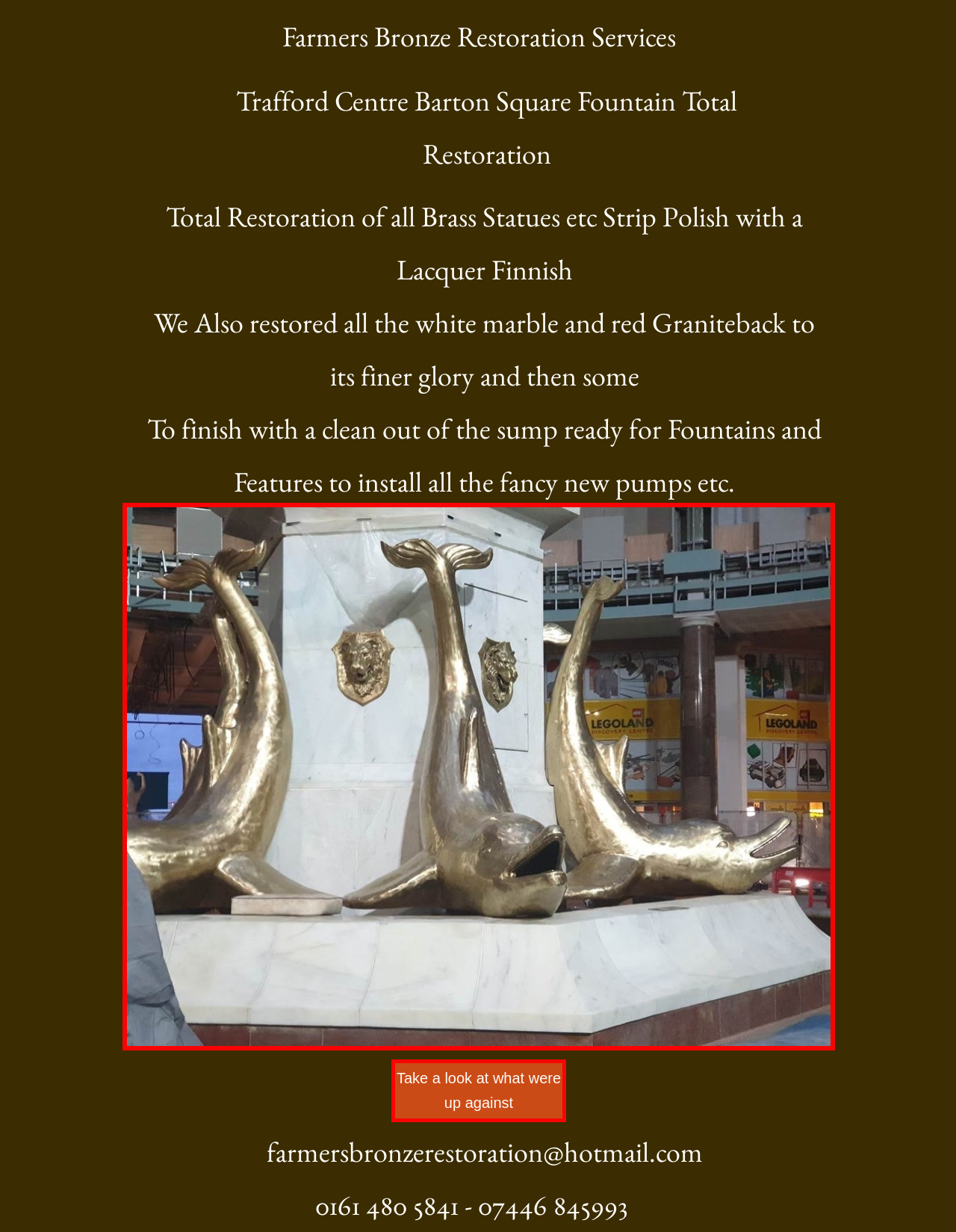Respond to the following question using a concise word or phrase: 
How can you contact the company?

Email or phone